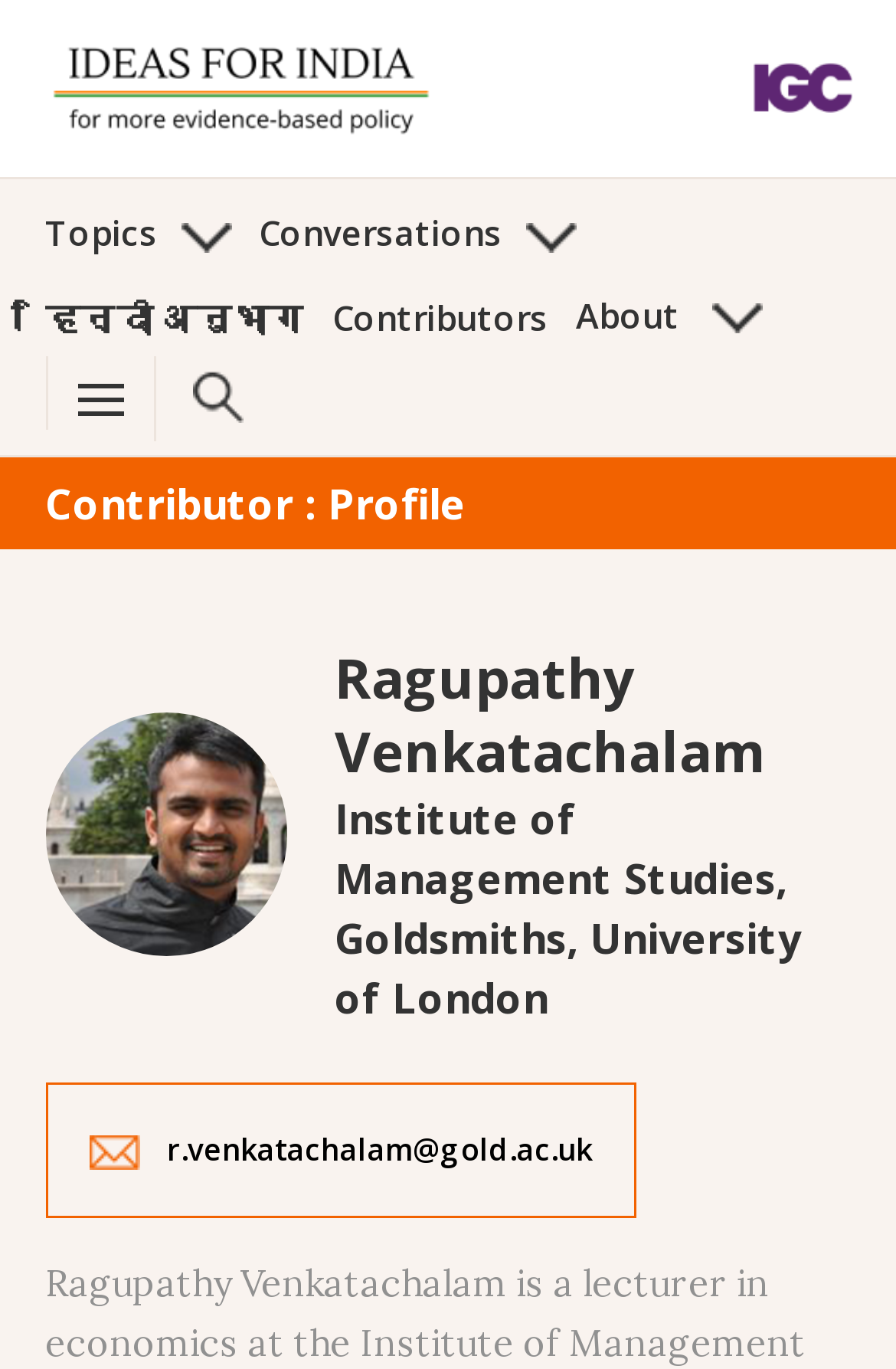Answer the question in one word or a short phrase:
How many links are there in the top section?

2